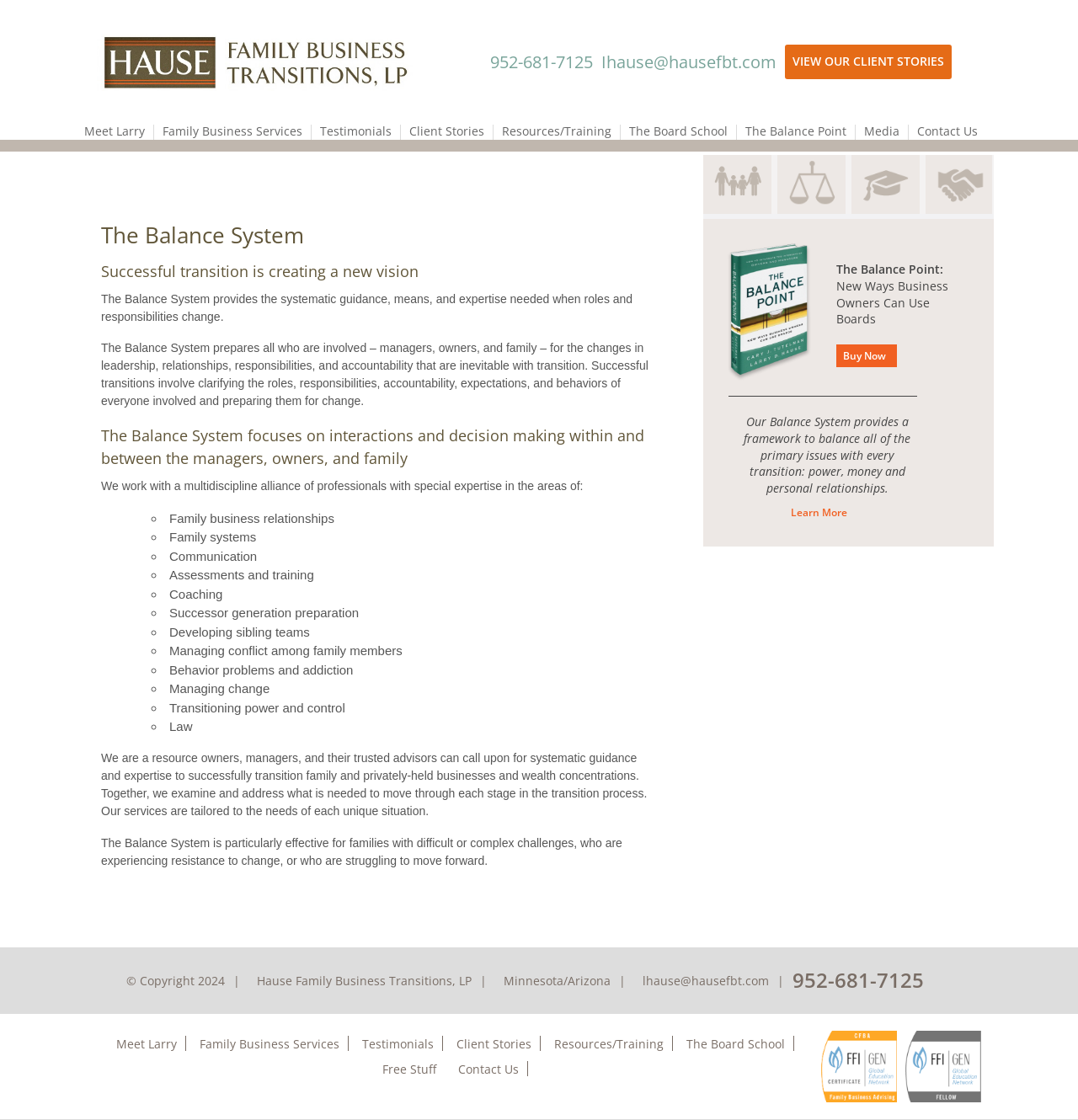What services are tailored to the needs of each unique situation?
Respond with a short answer, either a single word or a phrase, based on the image.

The Balance System services